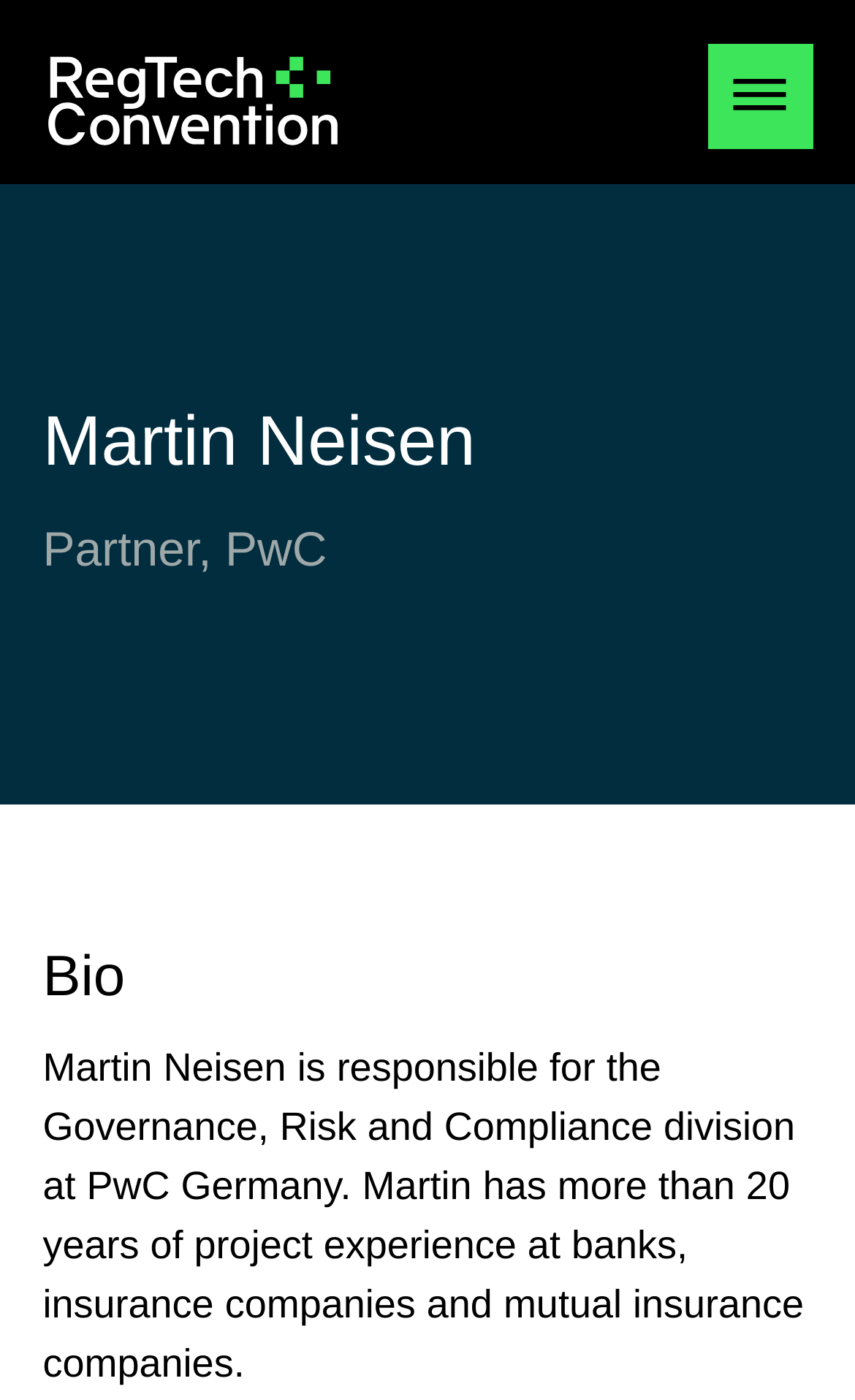Can you give a comprehensive explanation to the question given the content of the image?
What is the main topic of the webpage?

I found the answer by analyzing the structure of the webpage and noticing that the main content is focused on Martin Neisen's bio, with a heading 'Bio' and a detailed description of his experience and responsibilities.